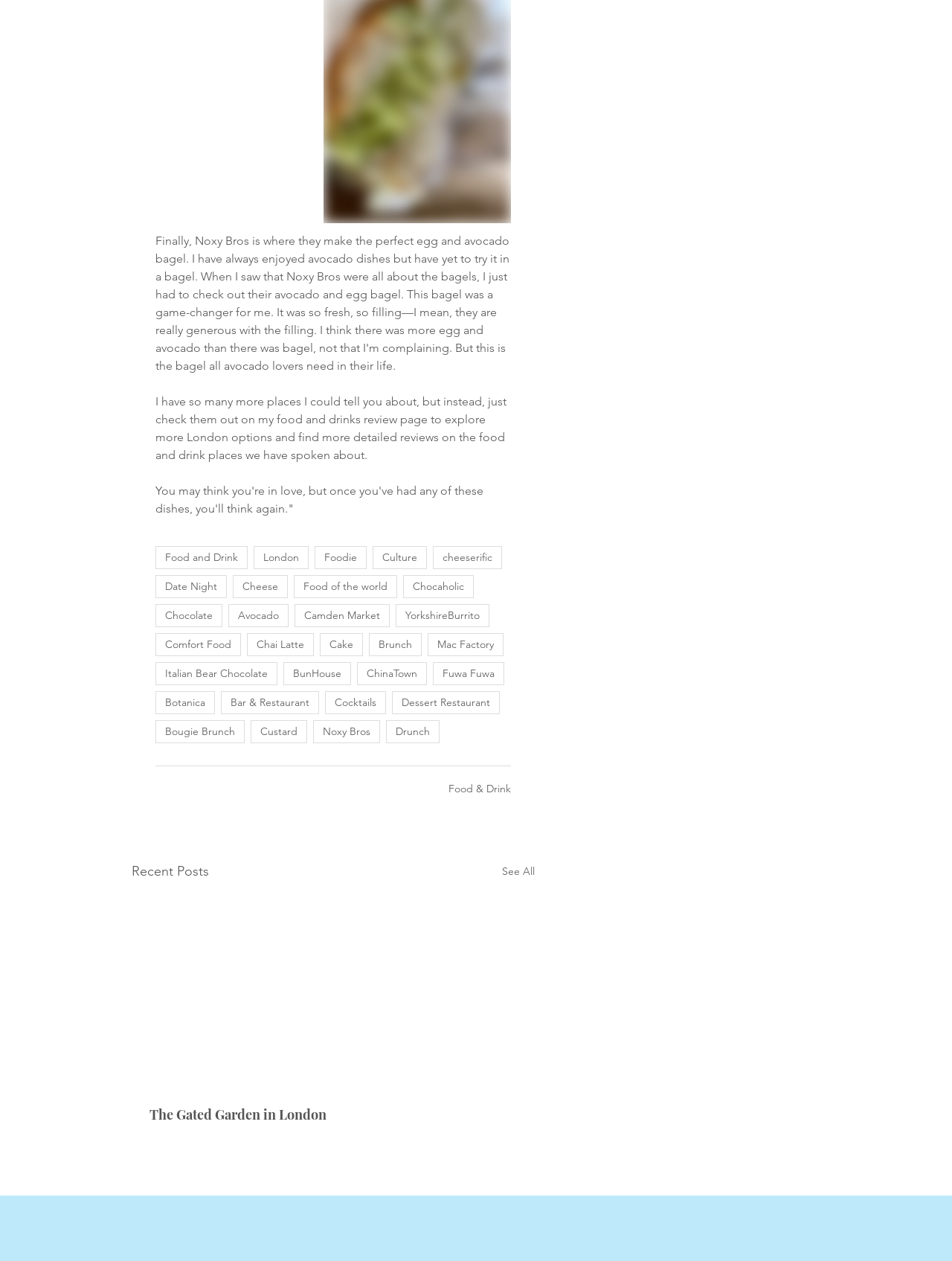Determine the bounding box coordinates of the region that needs to be clicked to achieve the task: "Visit The Gated Garden in London".

[0.157, 0.877, 0.474, 0.891]